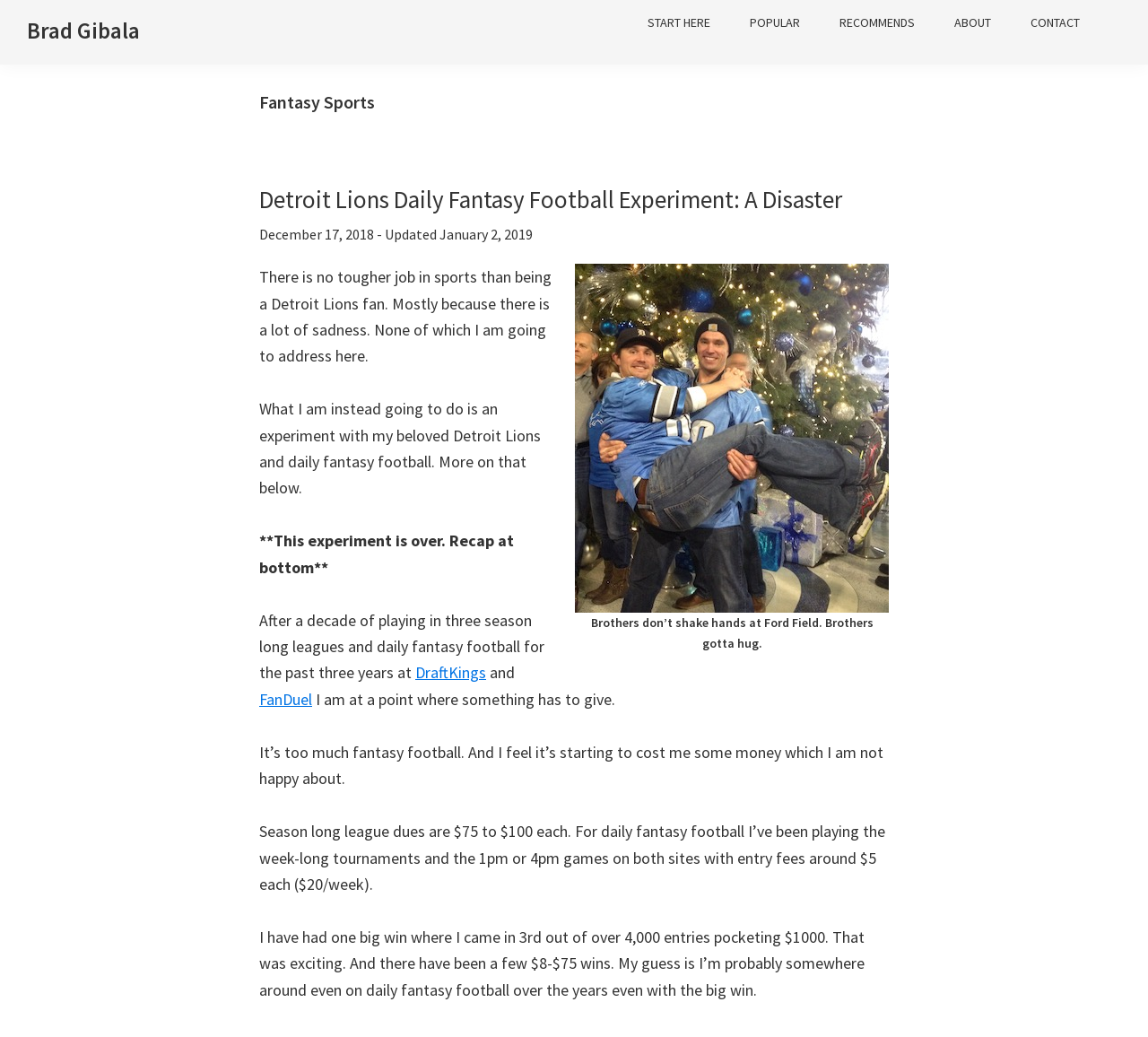Please specify the bounding box coordinates of the area that should be clicked to accomplish the following instruction: "Click on the 'Detroit Lions Daily Fantasy Football Experiment: A Disaster' link". The coordinates should consist of four float numbers between 0 and 1, i.e., [left, top, right, bottom].

[0.226, 0.177, 0.734, 0.207]